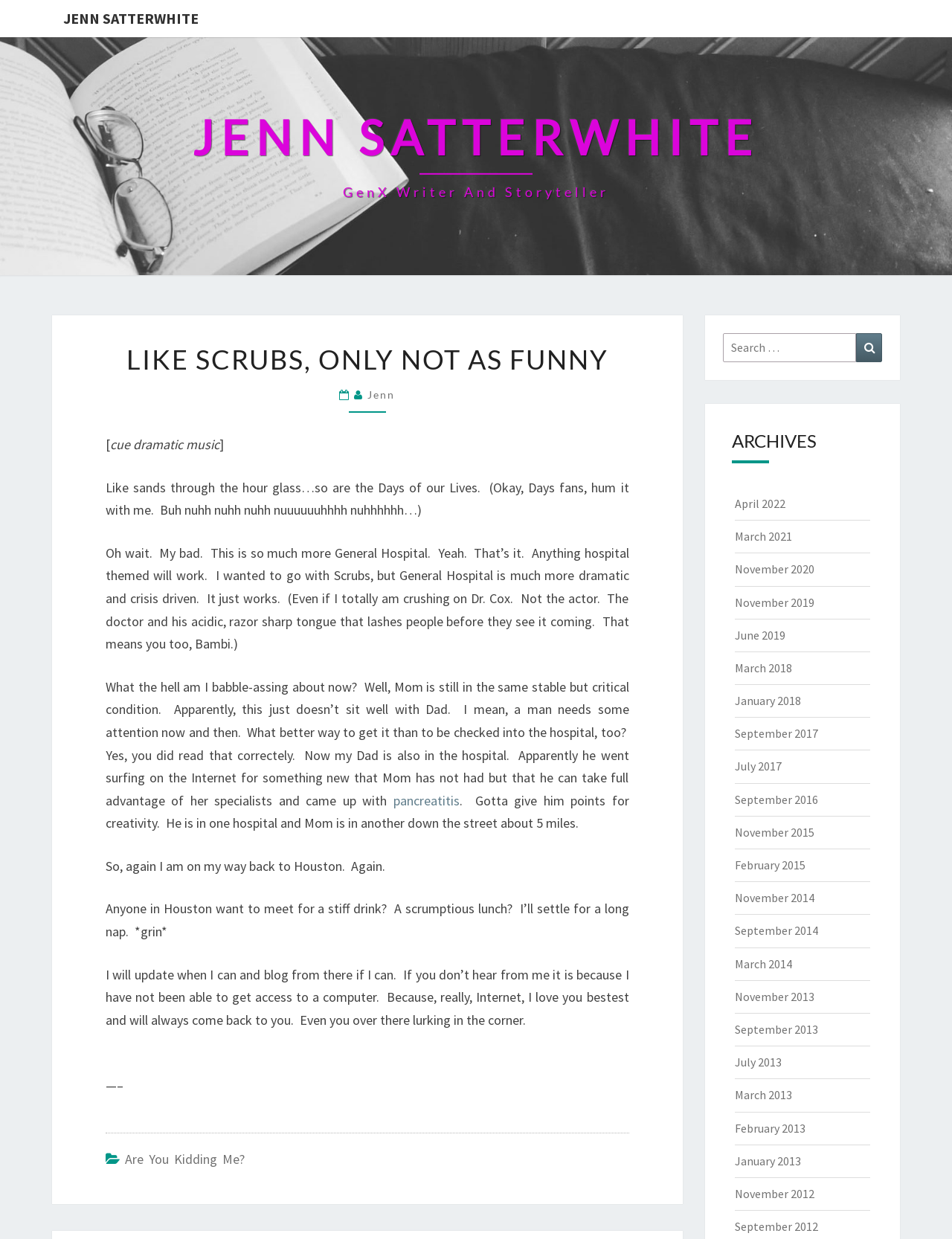Can you identify the bounding box coordinates of the clickable region needed to carry out this instruction: 'Click on the link to learn about pancreatitis'? The coordinates should be four float numbers within the range of 0 to 1, stated as [left, top, right, bottom].

[0.413, 0.639, 0.483, 0.653]